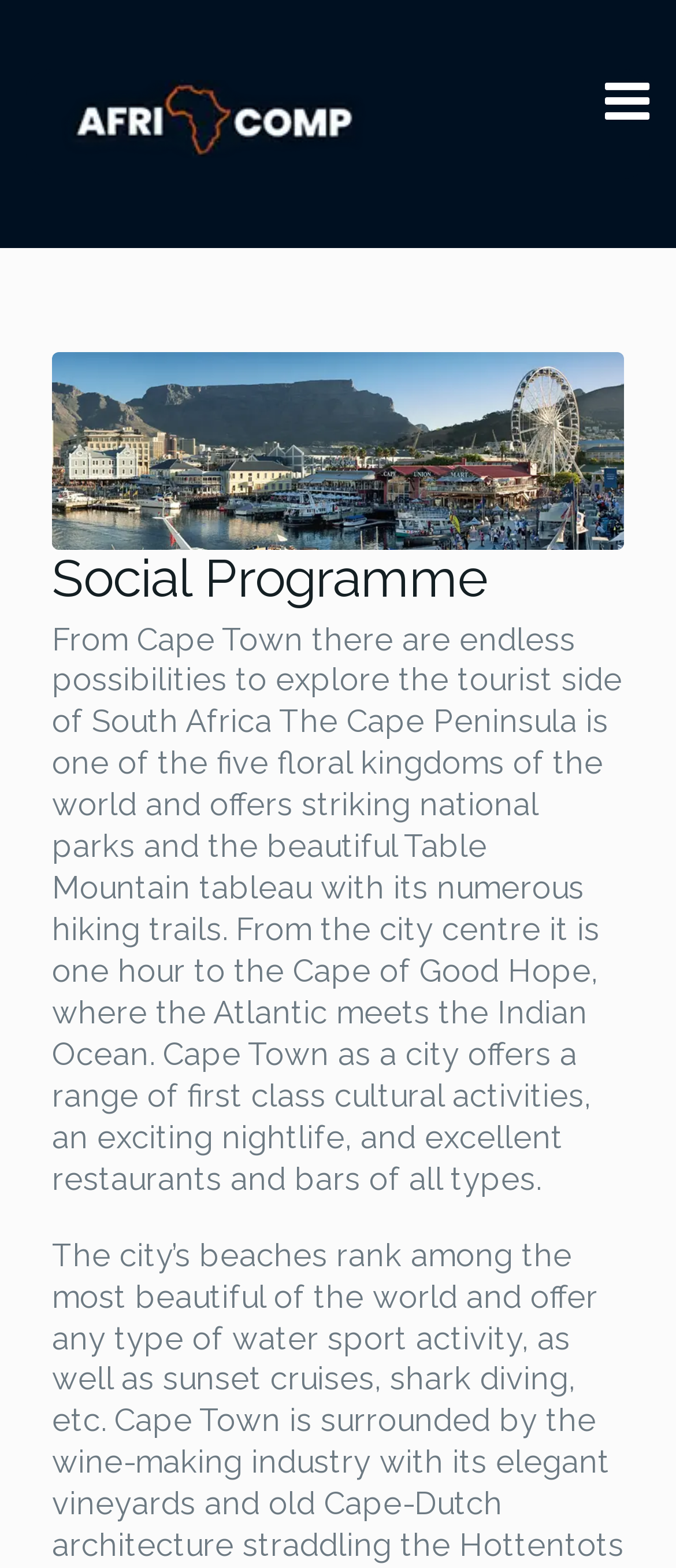How long does it take to reach the Cape of Good Hope from the city centre?
Using the visual information, reply with a single word or short phrase.

One hour